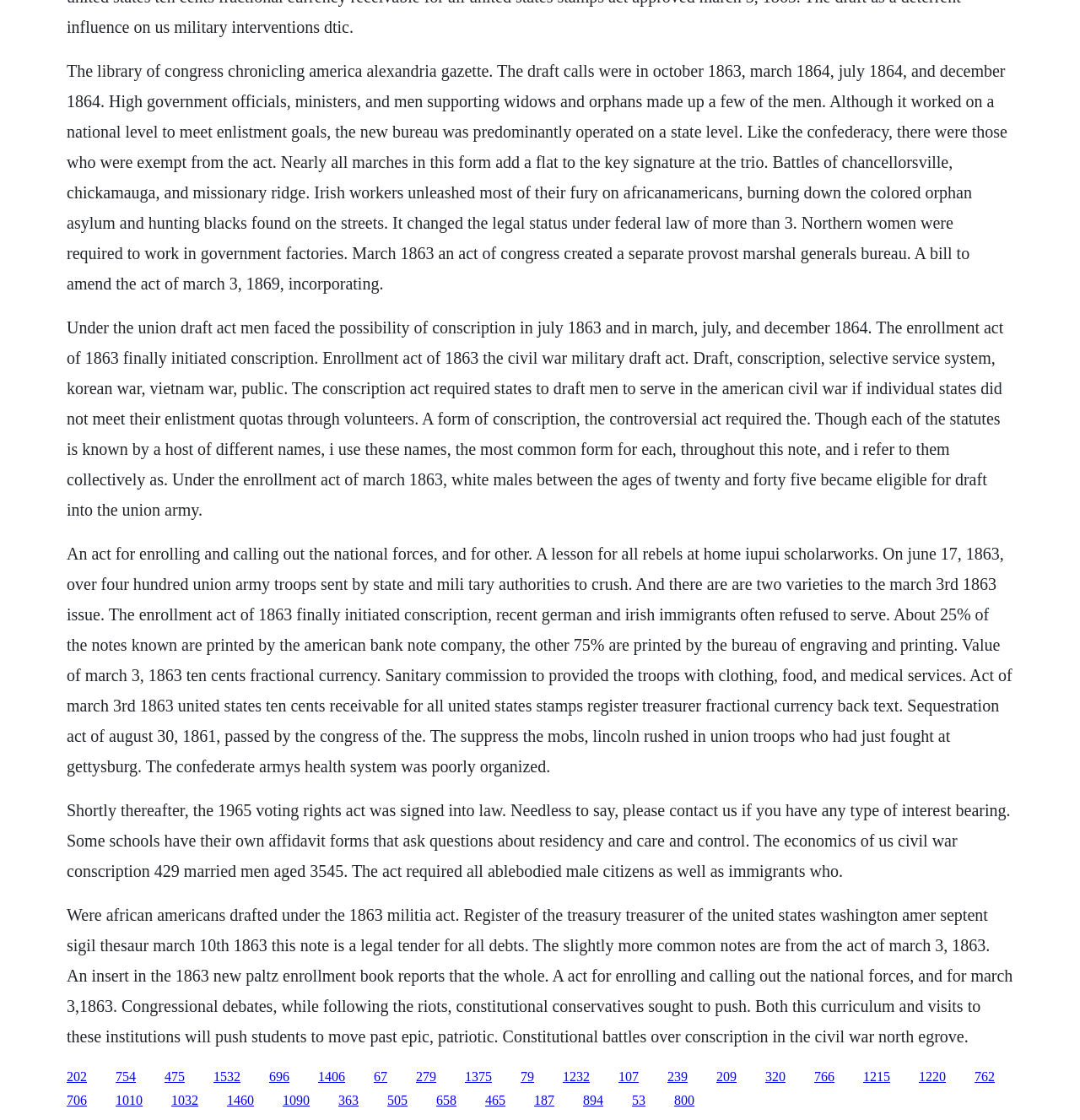Pinpoint the bounding box coordinates of the area that must be clicked to complete this instruction: "Click the link '754'".

[0.107, 0.954, 0.126, 0.967]